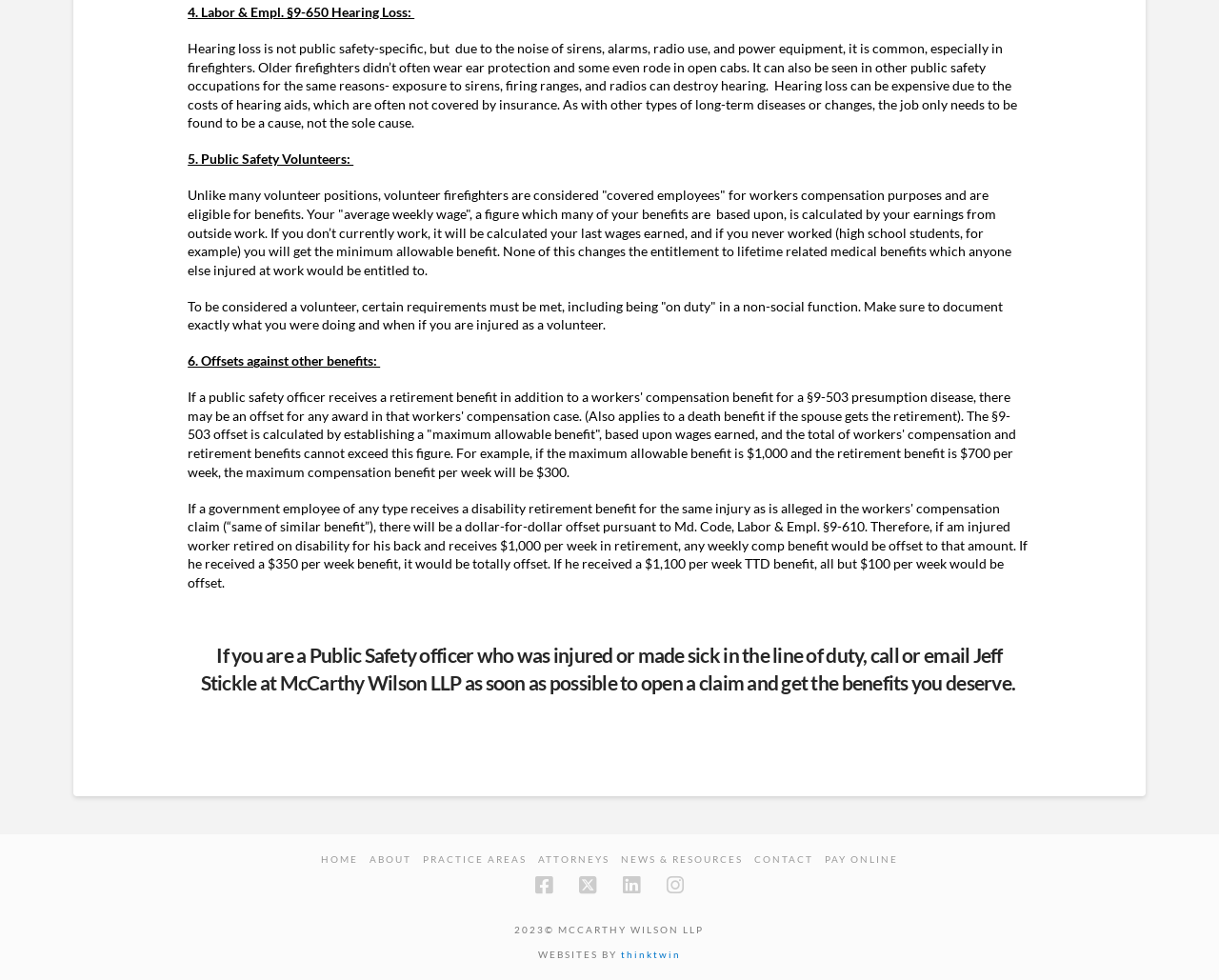What is the occupation discussed in the webpage?
Examine the image and give a concise answer in one word or a short phrase.

Public Safety officer